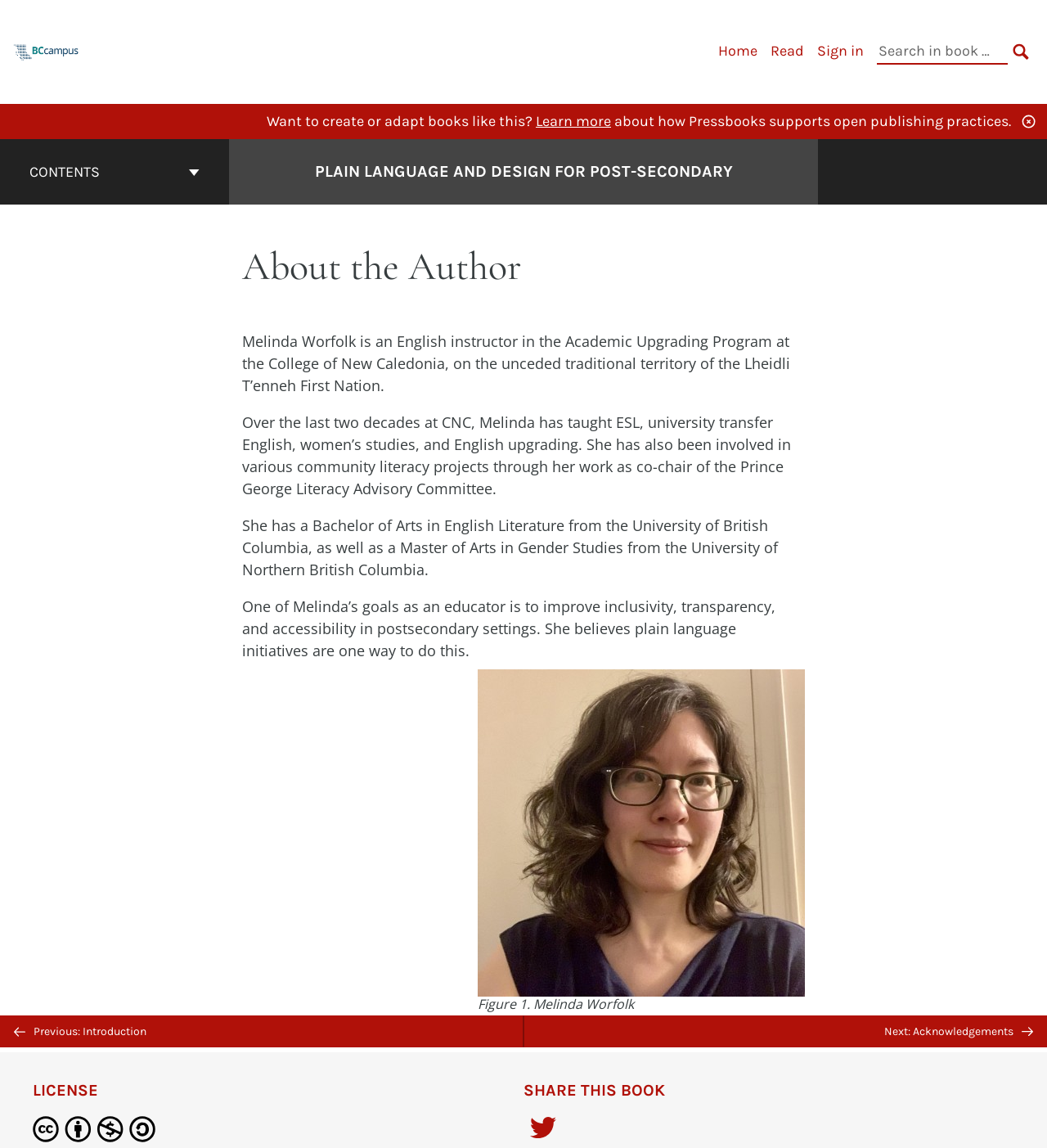Generate the text content of the main headline of the webpage.

PLAIN LANGUAGE AND DESIGN FOR POST-SECONDARY